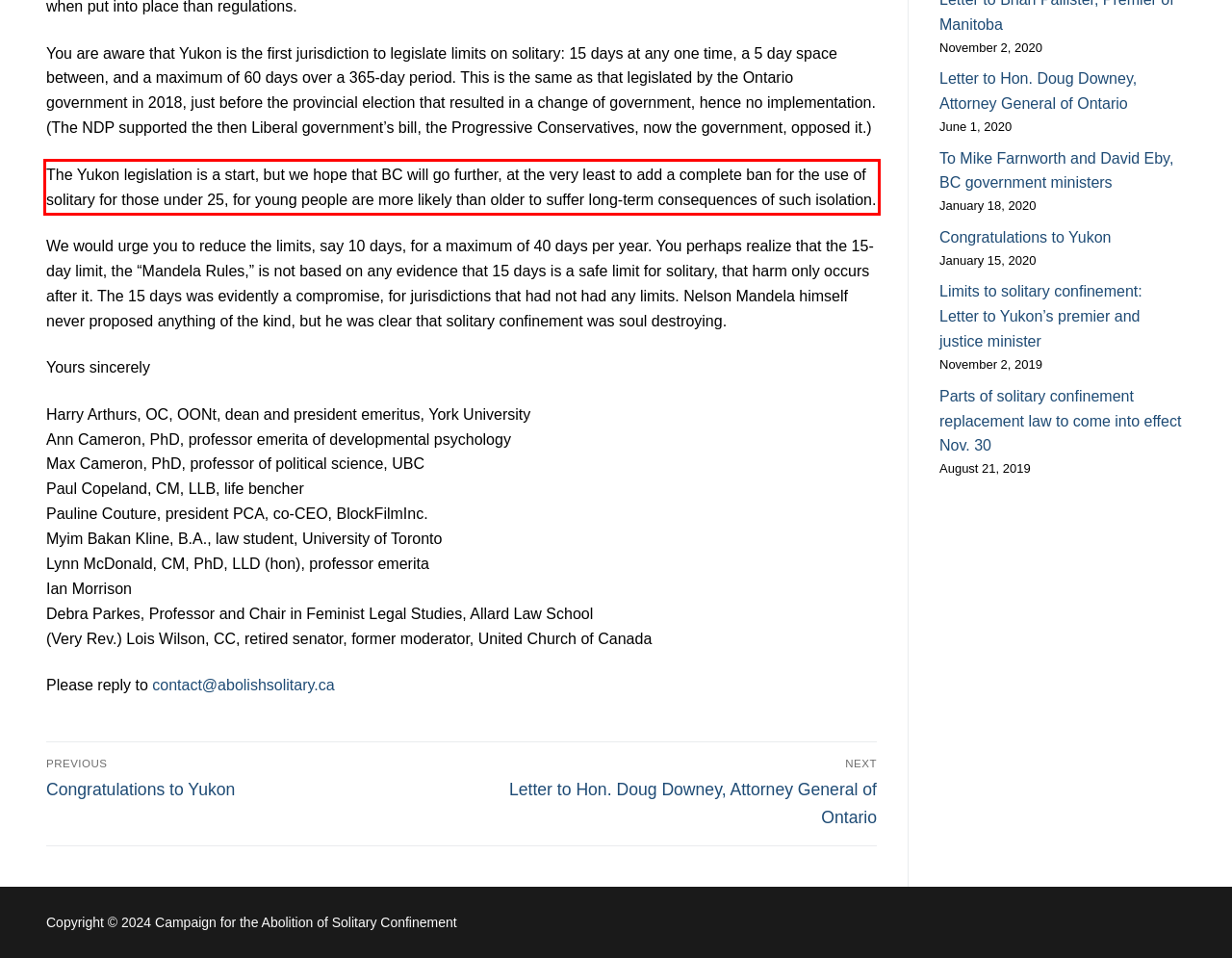Observe the screenshot of the webpage, locate the red bounding box, and extract the text content within it.

The Yukon legislation is a start, but we hope that BC will go further, at the very least to add a complete ban for the use of solitary for those under 25, for young people are more likely than older to suffer long-term consequences of such isolation.